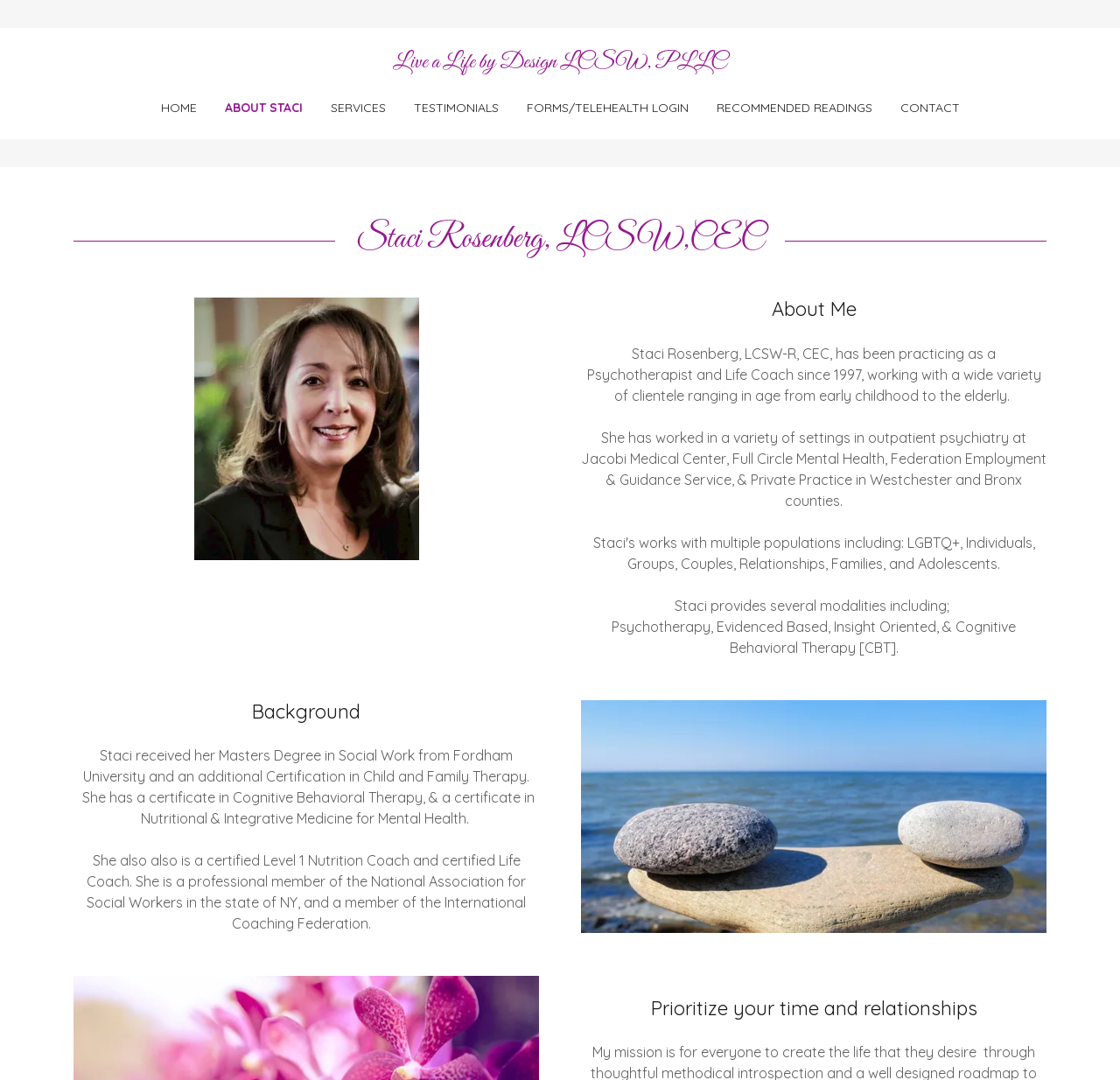What is Staci Rosenberg's profession?
Based on the content of the image, thoroughly explain and answer the question.

Based on the webpage, Staci Rosenberg is a Psychotherapist and Life Coach, as mentioned in the heading 'Staci Rosenberg, LCSW,CEC' and the text 'Staci Rosenberg, LCSW-R, CEC, has been practicing as a Psychotherapist and Life Coach since 1997...'.